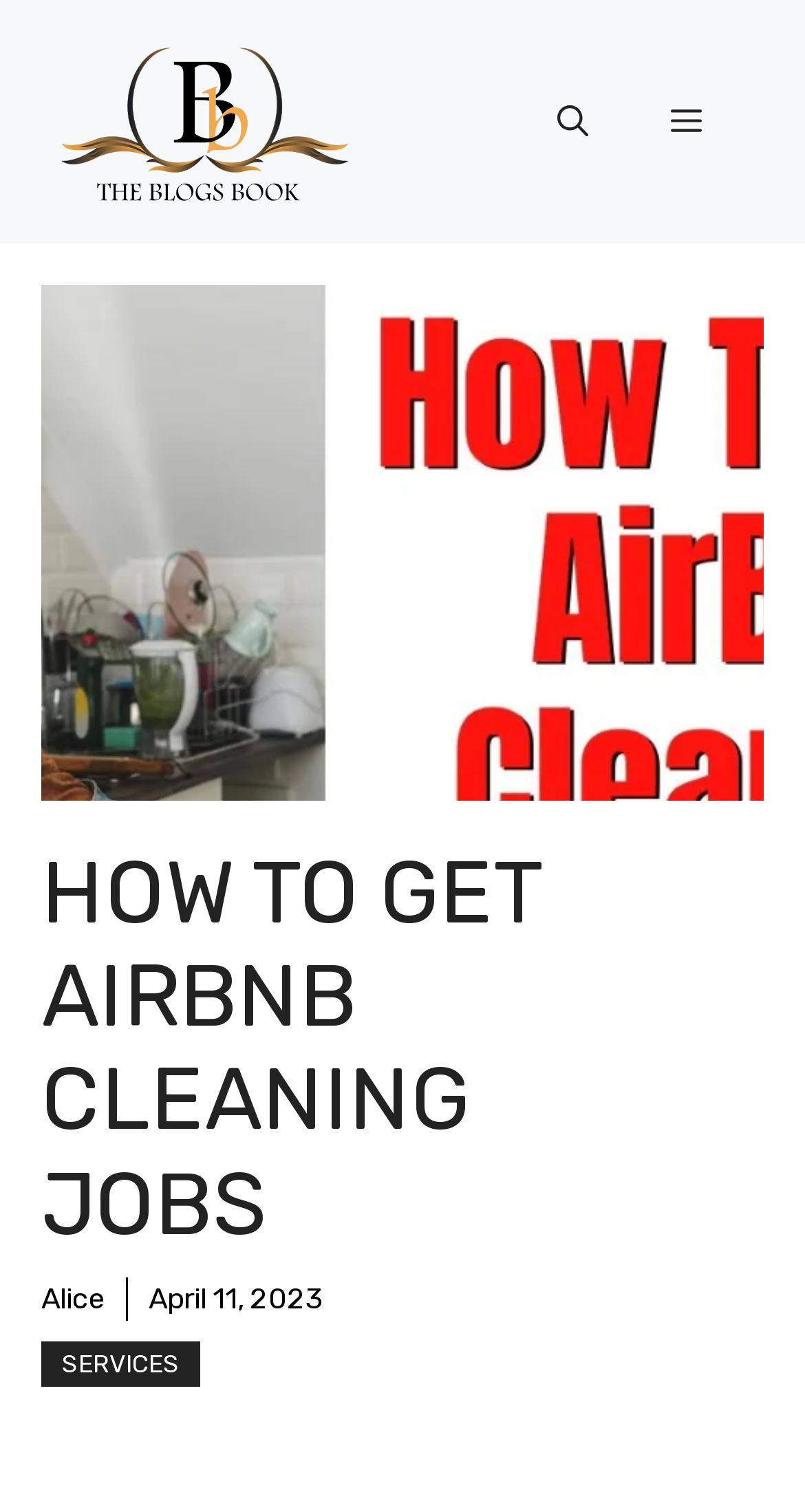Could you please study the image and provide a detailed answer to the question:
What is the category of the article?

I determined the category of the article by looking at the link element below the heading, which contains the text 'SERVICES'.